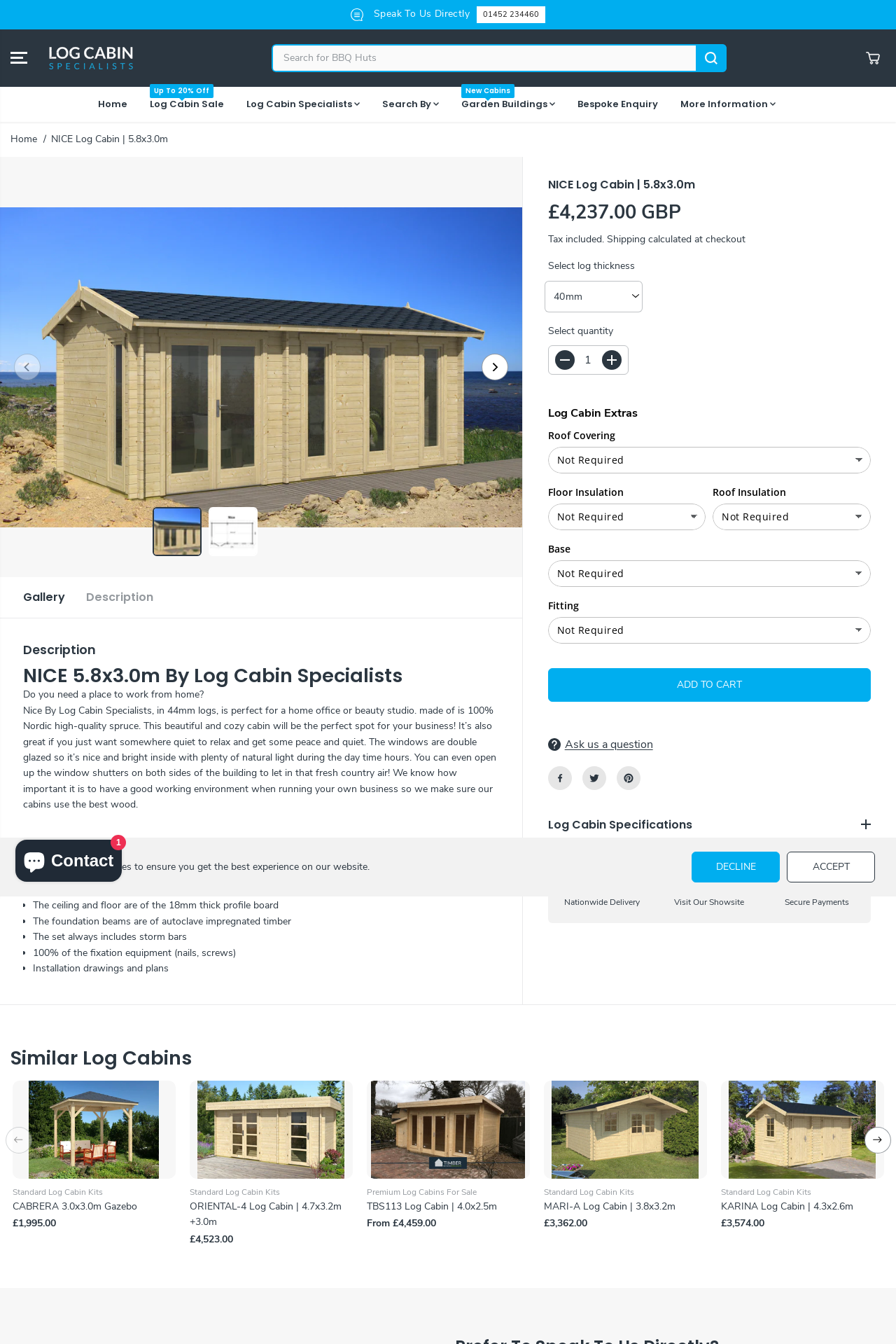What is the price of the log cabin?
Analyze the image and deliver a detailed answer to the question.

The price of the log cabin can be found in the section below the description, which displays the regular price of the cabin as £4,237.00 GBP.